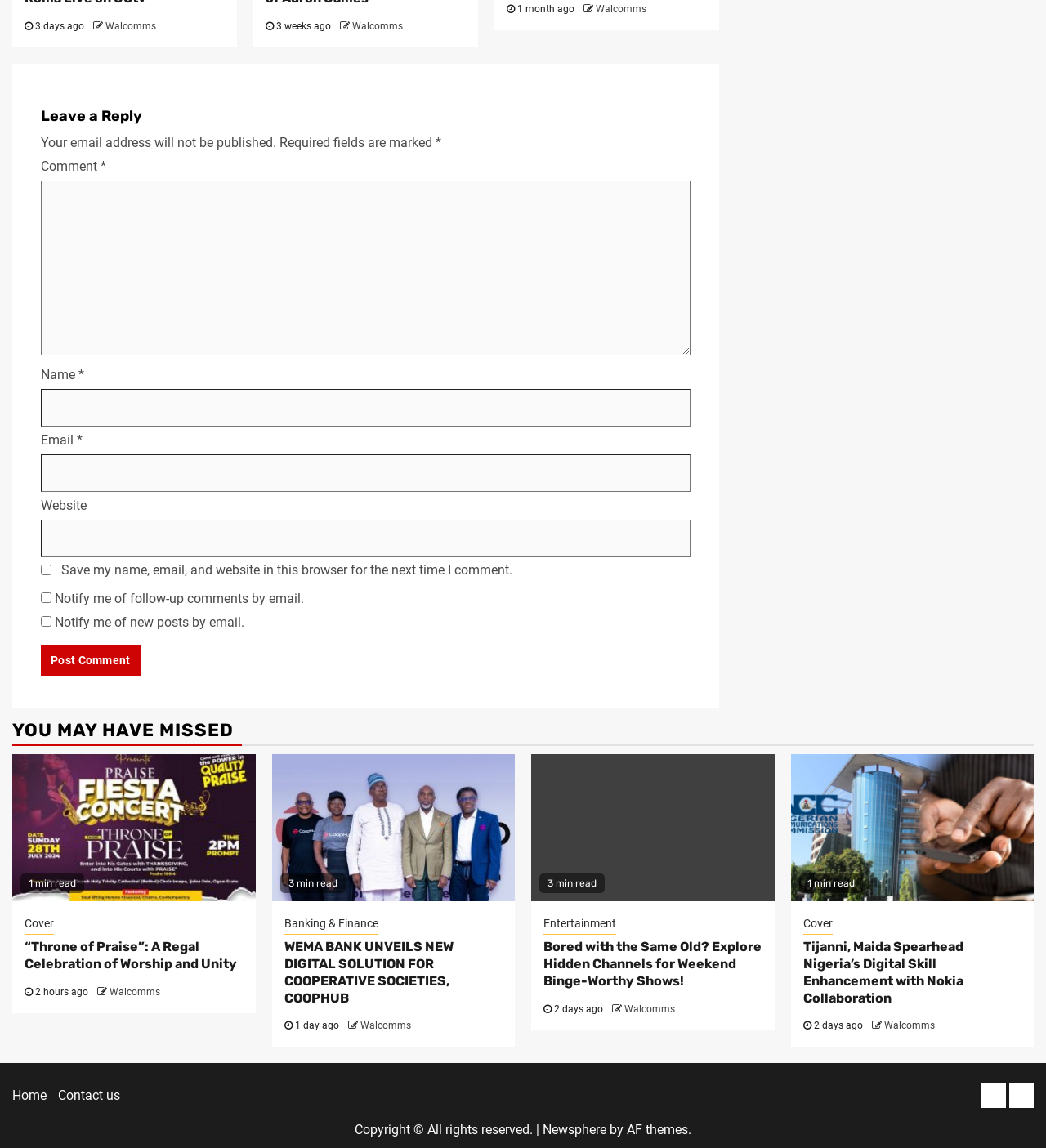Identify the bounding box coordinates of the element to click to follow this instruction: 'Follow Melbourne Pet Doors on social media'. Ensure the coordinates are four float values between 0 and 1, provided as [left, top, right, bottom].

None